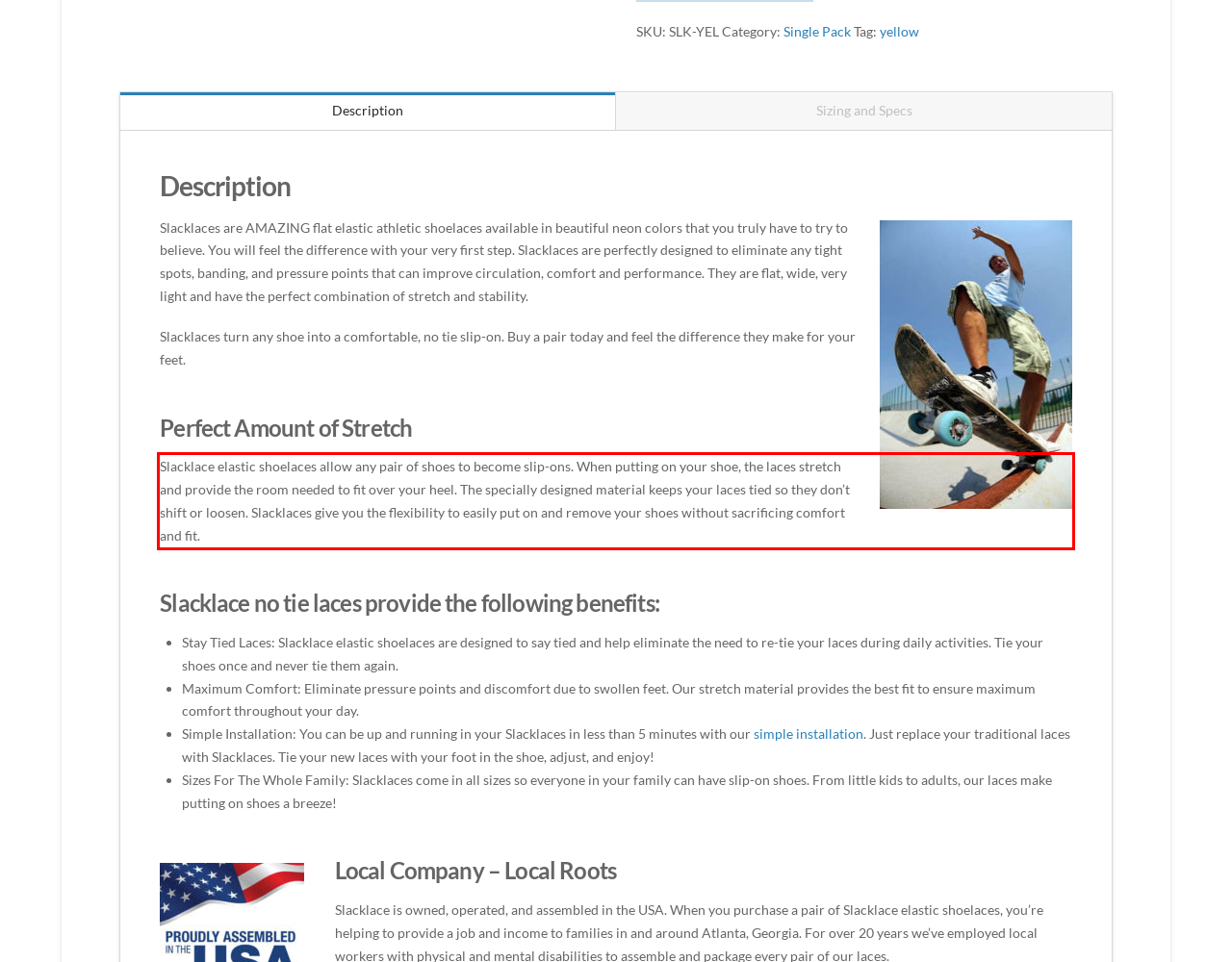In the screenshot of the webpage, find the red bounding box and perform OCR to obtain the text content restricted within this red bounding box.

Slacklace elastic shoelaces allow any pair of shoes to become slip-ons. When putting on your shoe, the laces stretch and provide the room needed to fit over your heel. The specially designed material keeps your laces tied so they don’t shift or loosen. Slacklaces give you the flexibility to easily put on and remove your shoes without sacrificing comfort and fit.